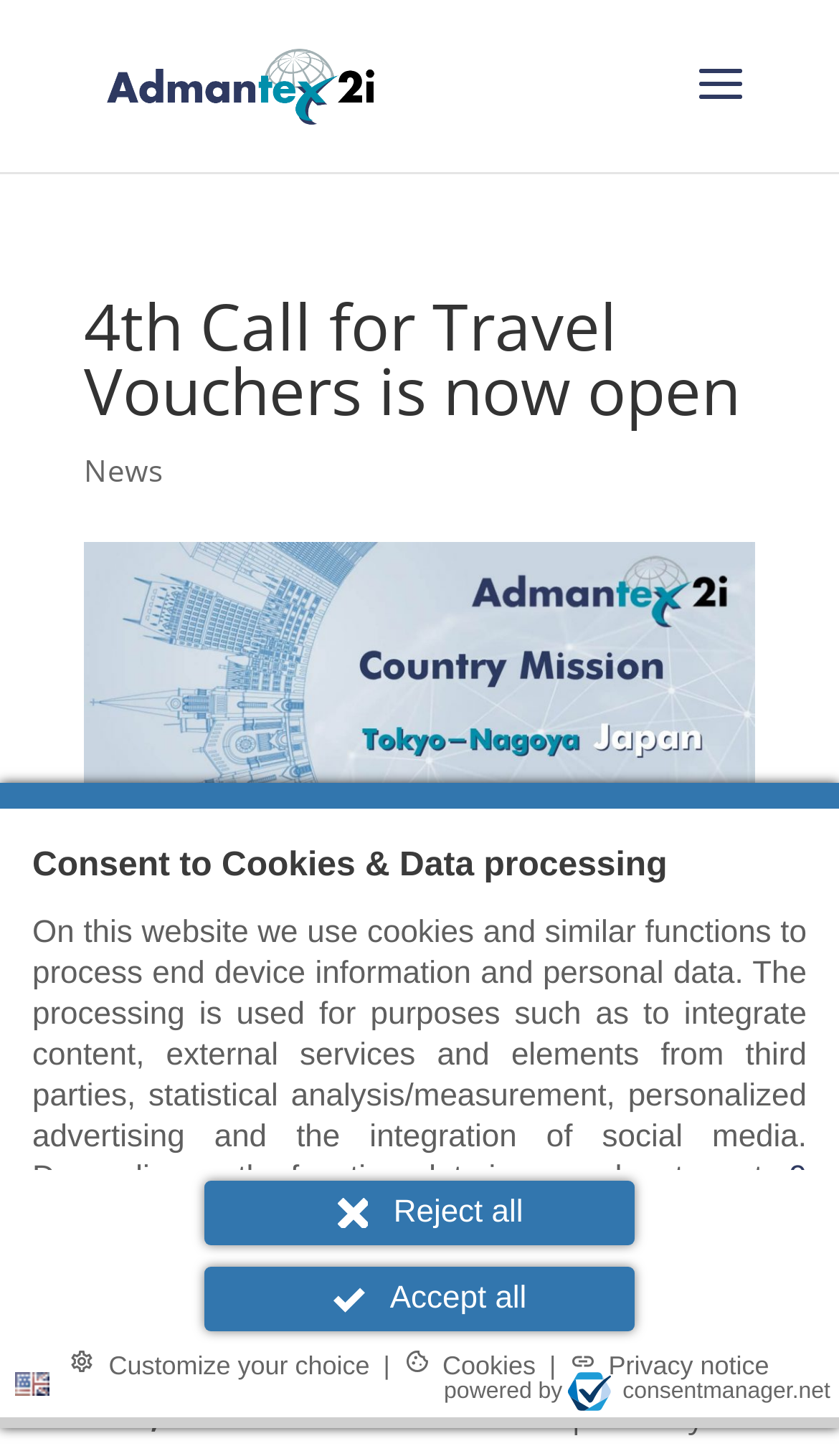Please provide the bounding box coordinate of the region that matches the element description: Reject all. Coordinates should be in the format (top-left x, top-left y, bottom-right x, bottom-right y) and all values should be between 0 and 1.

[0.244, 0.811, 0.756, 0.855]